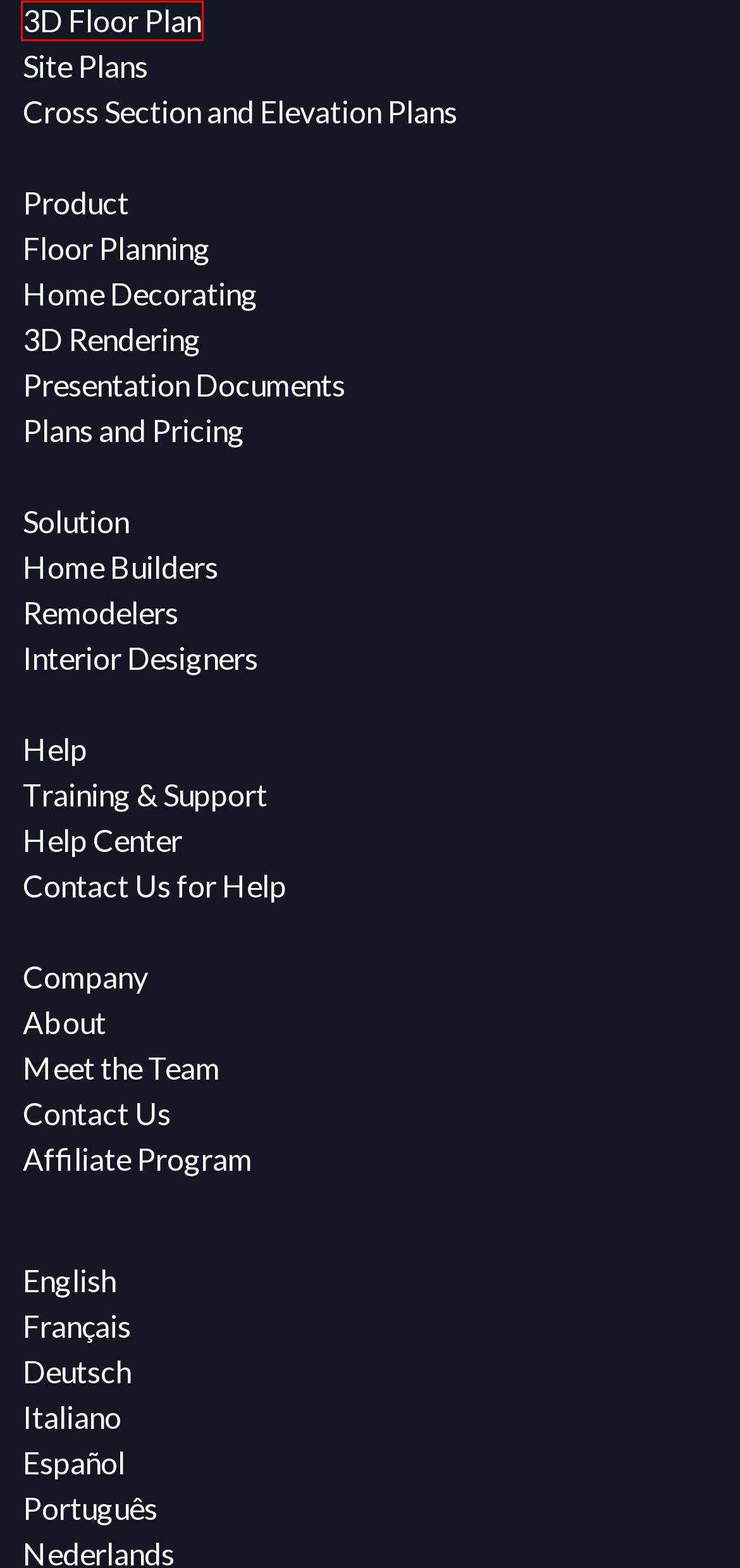Examine the screenshot of a webpage with a red bounding box around an element. Then, select the webpage description that best represents the new page after clicking the highlighted element. Here are the descriptions:
A. 3D Home Building Software That Grows Your Business | Cedreo
B. Cedreo Knowledge Base
C. Software for Cross Section and Elevation Plans | Cedreo
D. Easy 3D Home Design Software (Interior & Exterior) | Cedreo
E. 3D Home Decorating Software for Professional Designers | Cedreo
F. Cedreo Knowledge Base | Create Support Ticket
G. Design your presentation documents including preliminary projects | Cedreo
H. 3D Floor Plans - Easily Communicate Your Vision | Cedreo

H